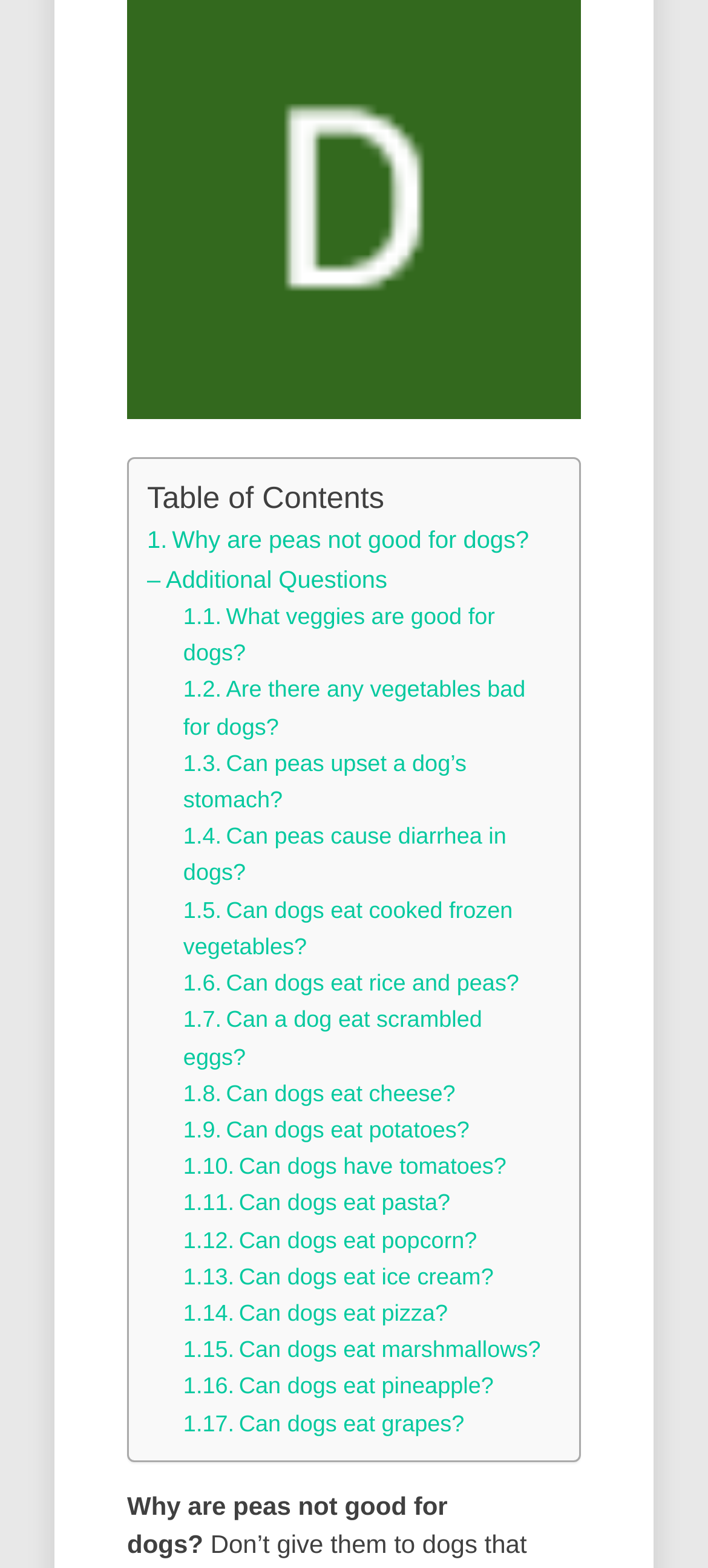Show the bounding box coordinates of the region that should be clicked to follow the instruction: "Learn if dogs can eat cooked frozen vegetables."

[0.259, 0.572, 0.724, 0.612]